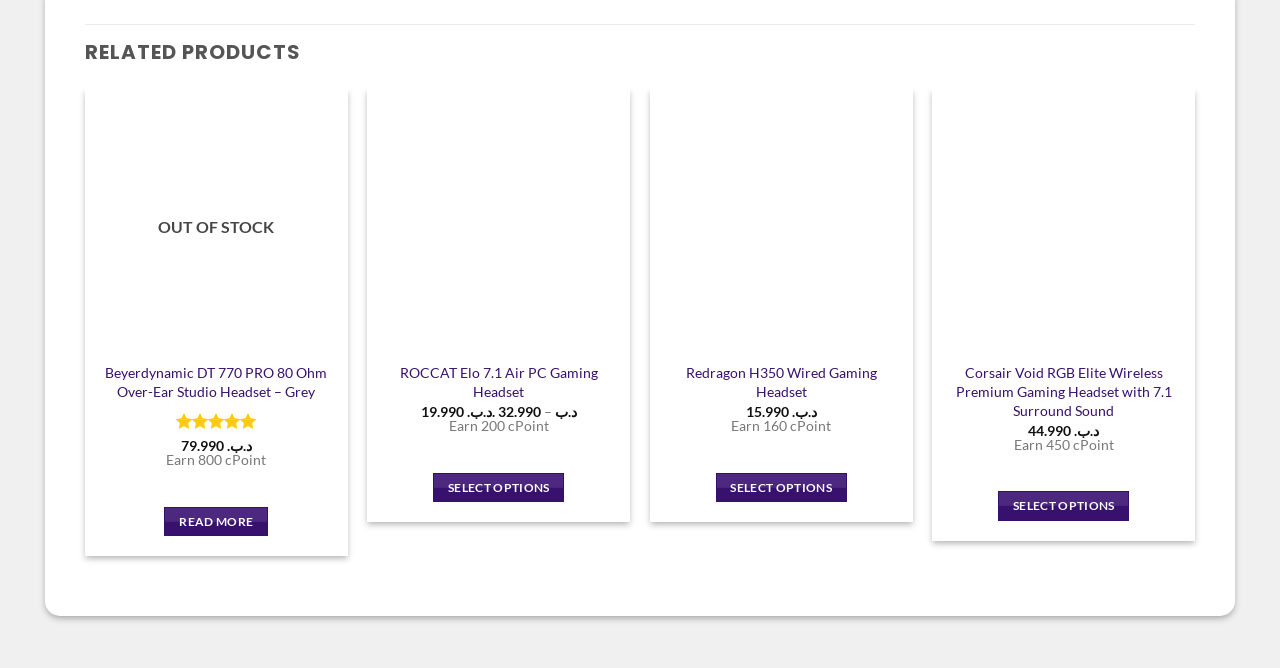What is the cPoint reward for the ROCCAT Elo 7.1 Air PC Gaming Headset?
Look at the image and construct a detailed response to the question.

I found the cPoint reward by looking at the text 'Earn 200 cPoint' next to the product information, which indicates the reward for purchasing the product.